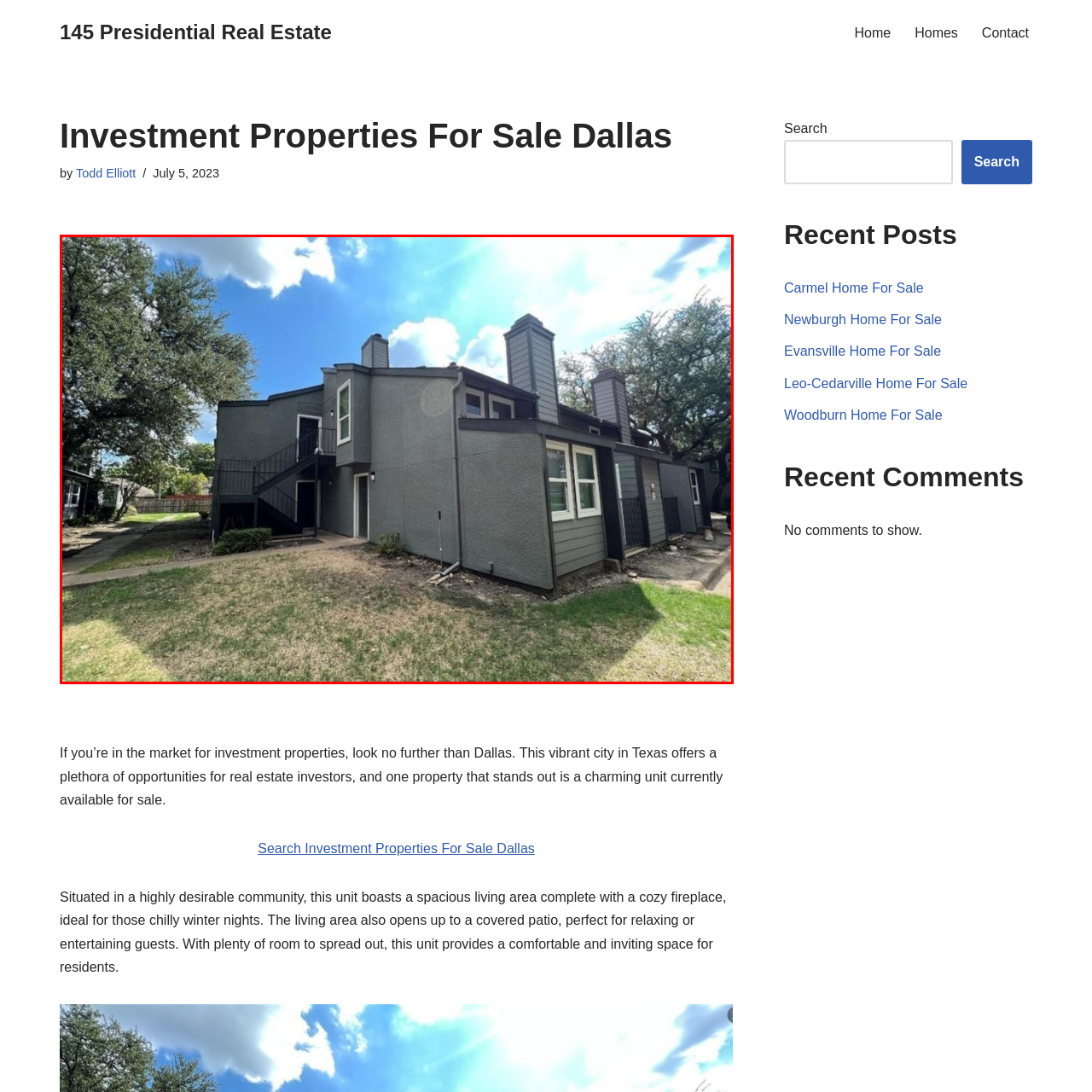What type of atmosphere does the surrounding trees provide?
Review the image highlighted by the red bounding box and respond with a brief answer in one word or phrase.

Natural